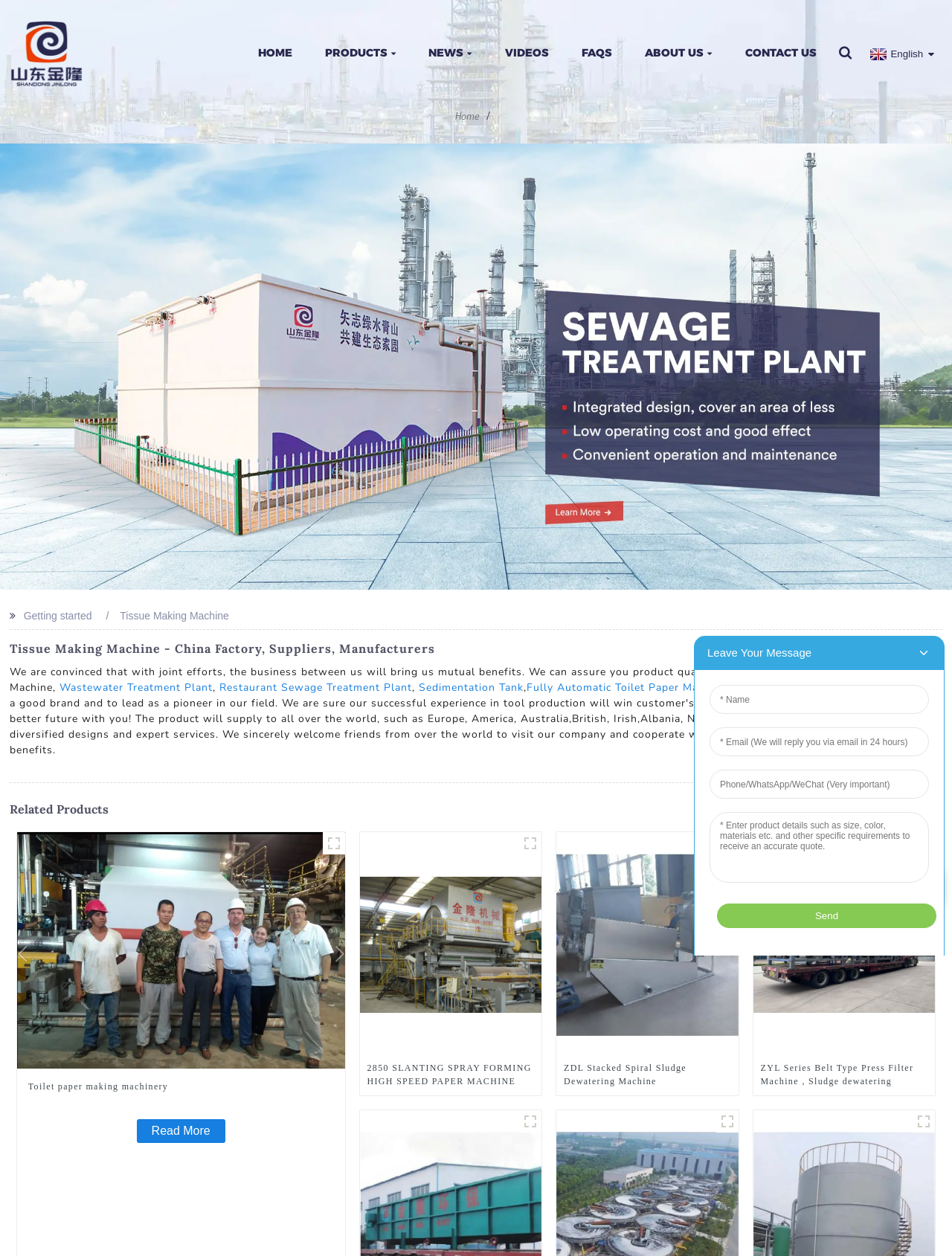How many related products are displayed?
Ensure your answer is thorough and detailed.

The related products are displayed below the first heading and are represented by three figures with images and captions.